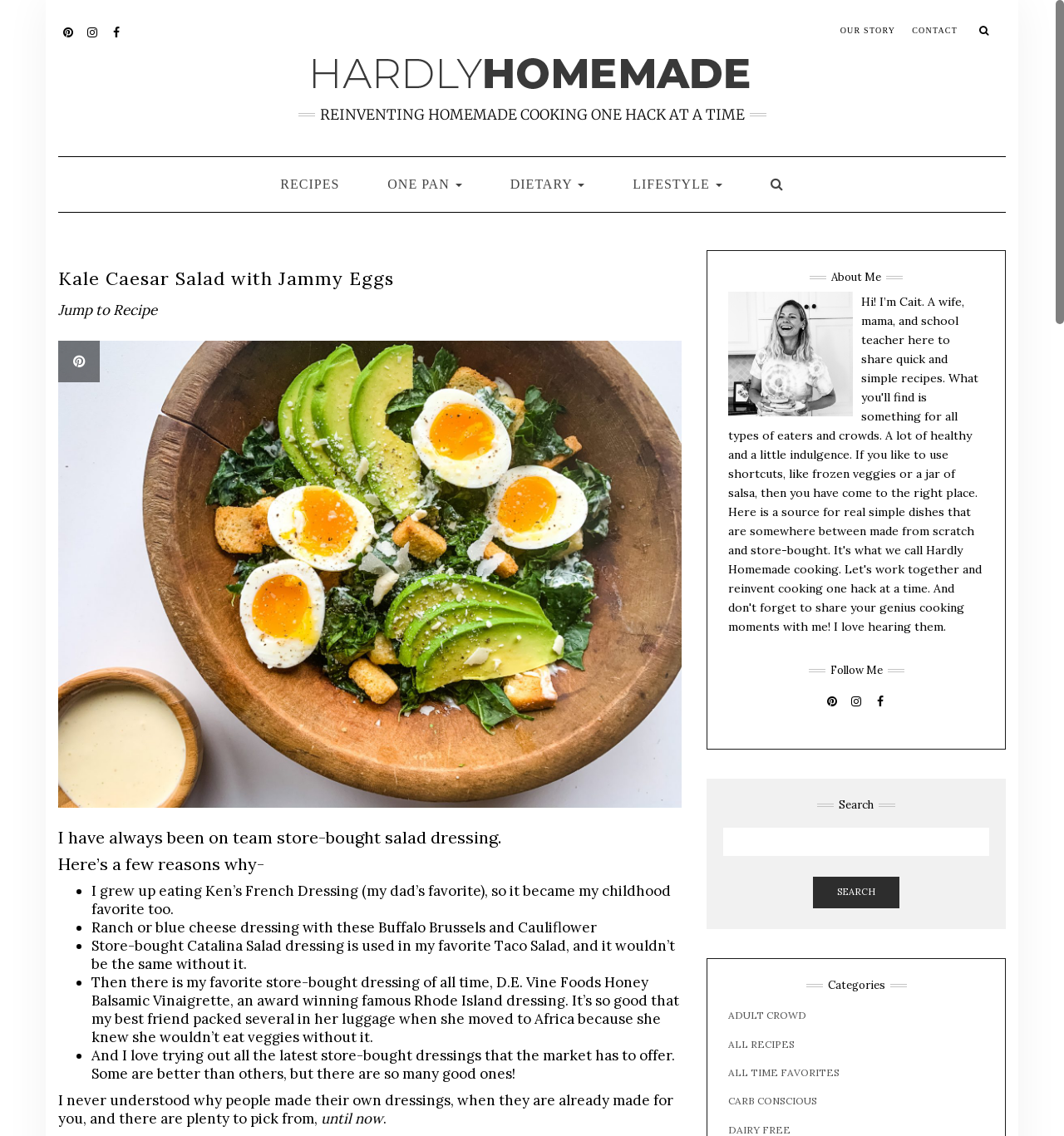Using the provided element description: "Adult Crowd", identify the bounding box coordinates. The coordinates should be four floats between 0 and 1 in the order [left, top, right, bottom].

[0.684, 0.888, 0.758, 0.899]